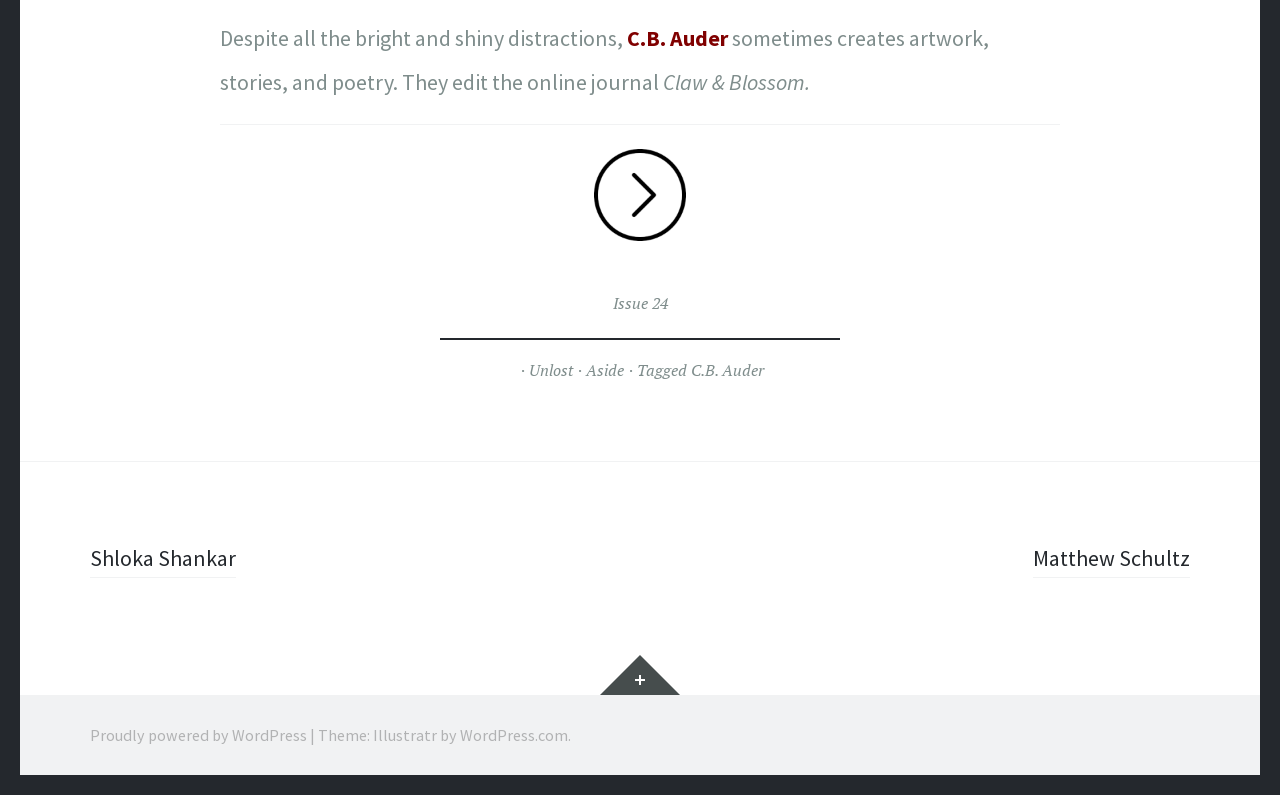Kindly determine the bounding box coordinates of the area that needs to be clicked to fulfill this instruction: "visit Unlost".

[0.413, 0.452, 0.448, 0.48]